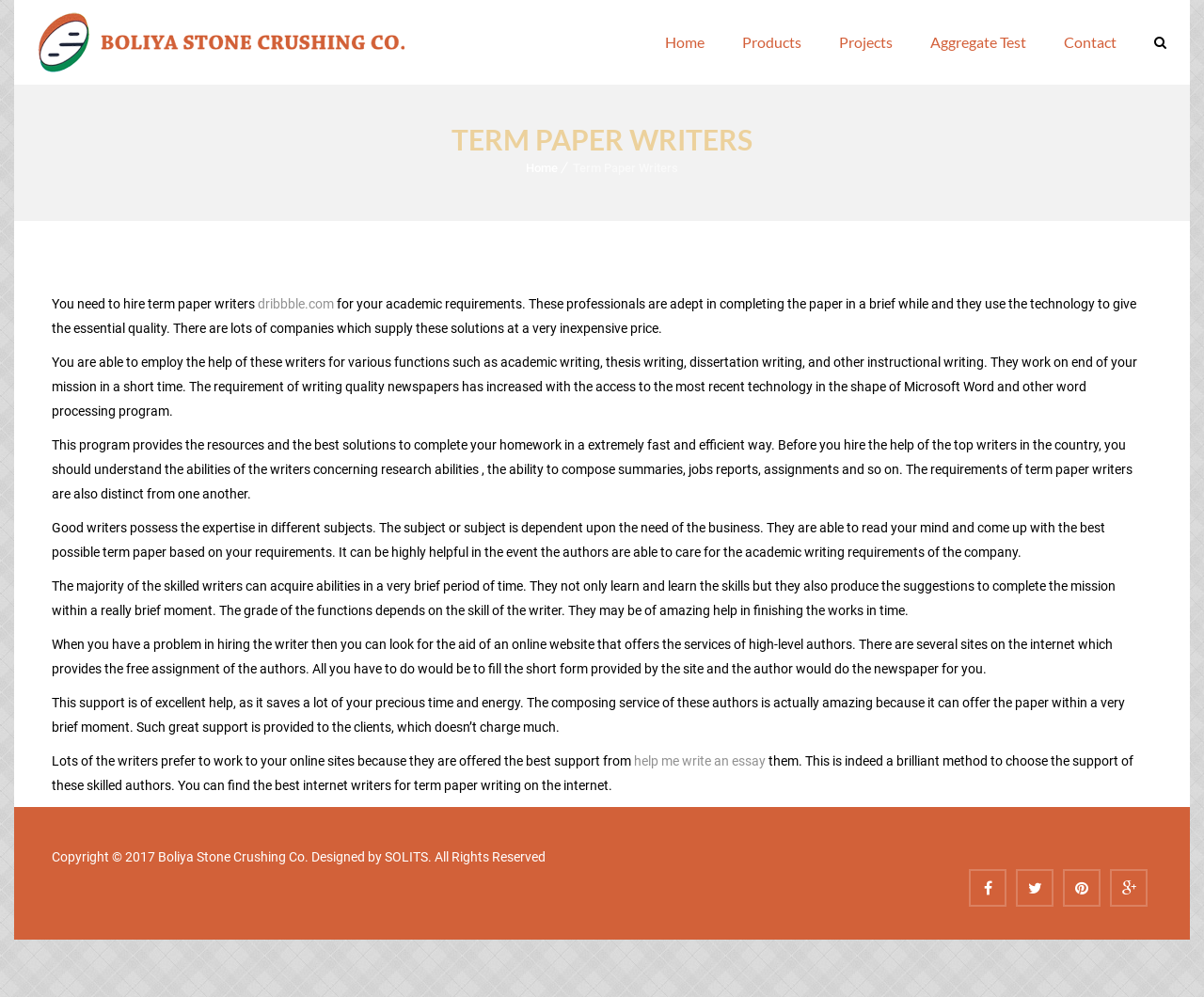Please provide a one-word or phrase answer to the question: 
What is the company name mentioned on the webpage?

Boliya Stone Crushing Co.